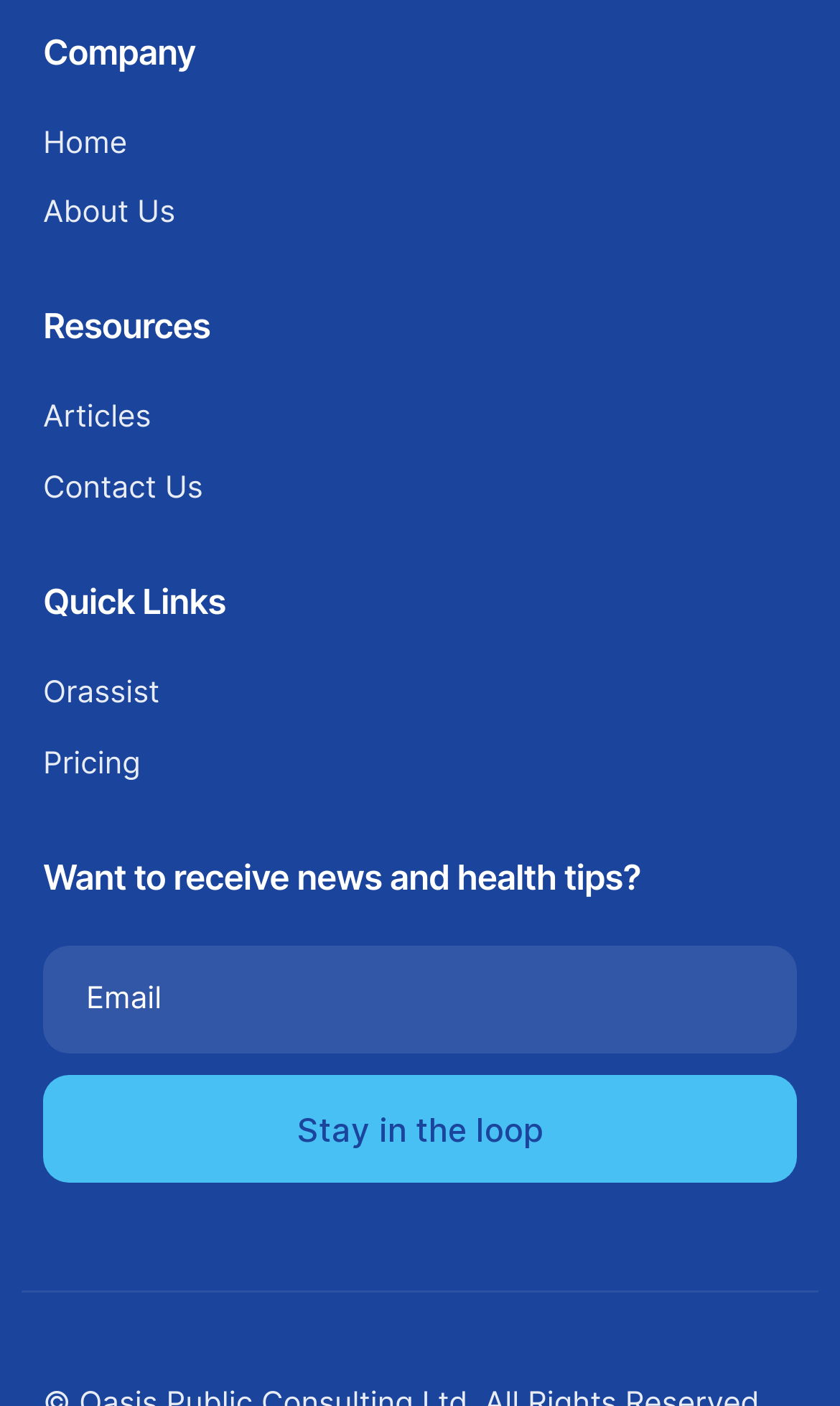Given the element description, predict the bounding box coordinates in the format (top-left x, top-left y, bottom-right x, bottom-right y). Make sure all values are between 0 and 1. Here is the element description: name="your-email"

[0.051, 0.673, 0.949, 0.749]